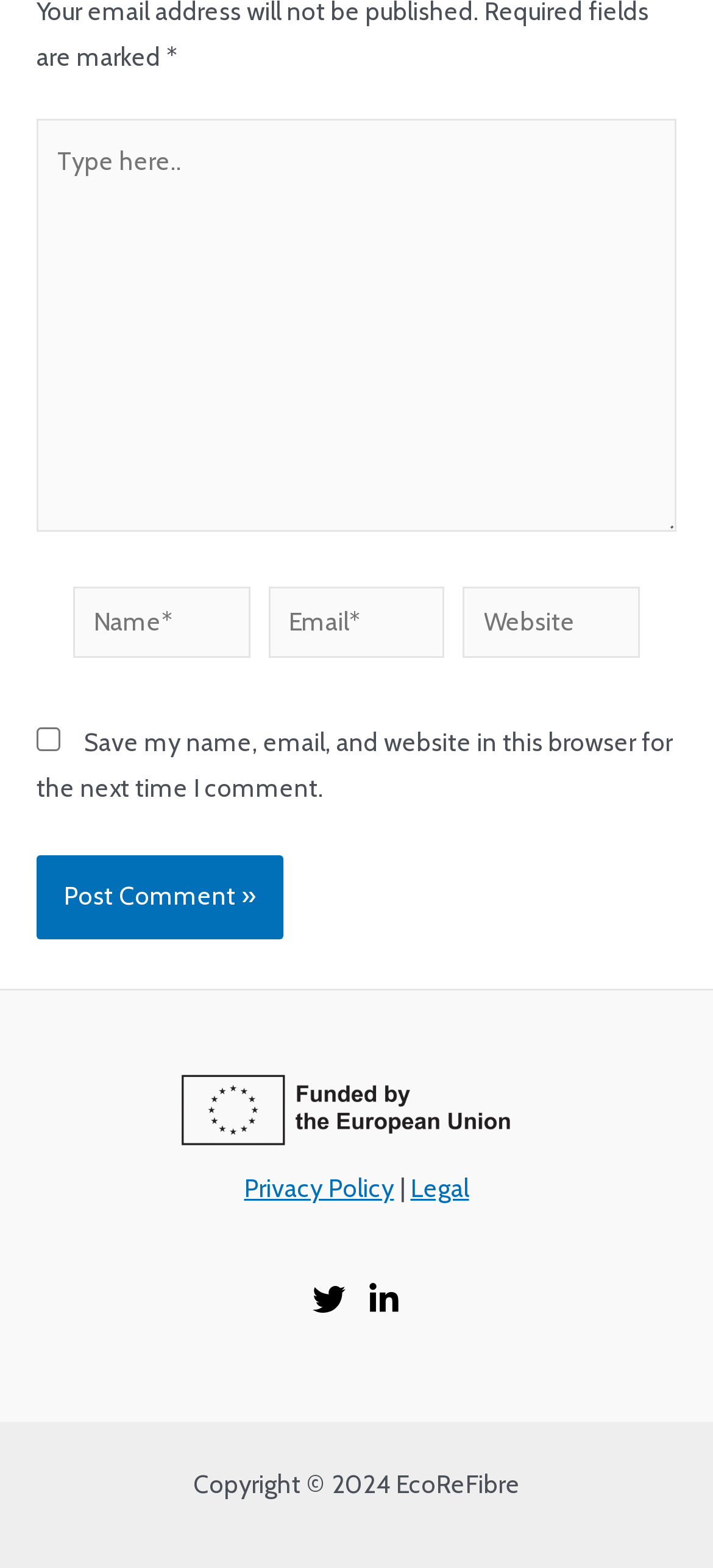Please determine the bounding box coordinates of the section I need to click to accomplish this instruction: "Click on the link to view the news article".

None